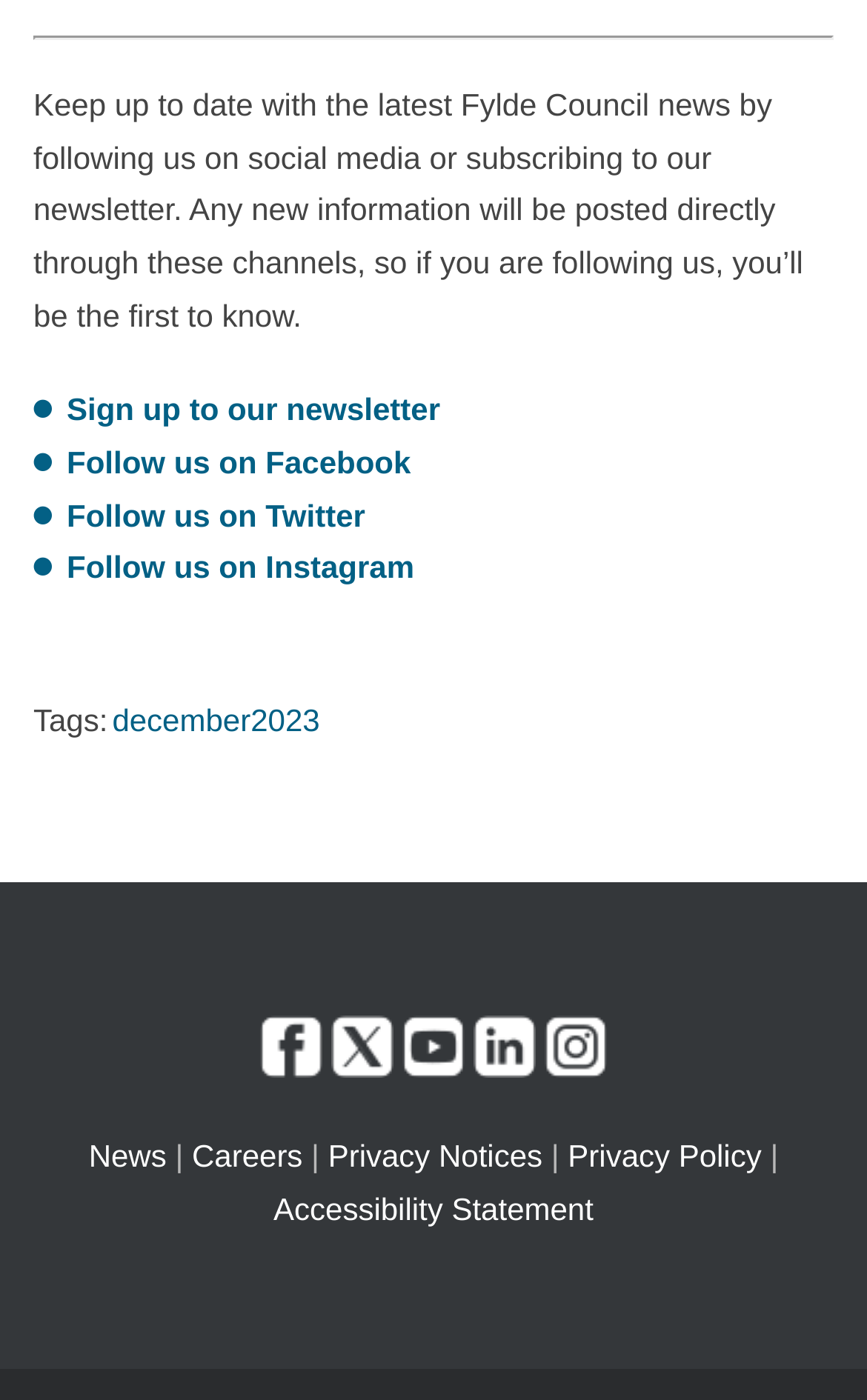What is the purpose of the 'Footer Widgets' region?
Answer the question with a single word or phrase by looking at the picture.

To provide additional links